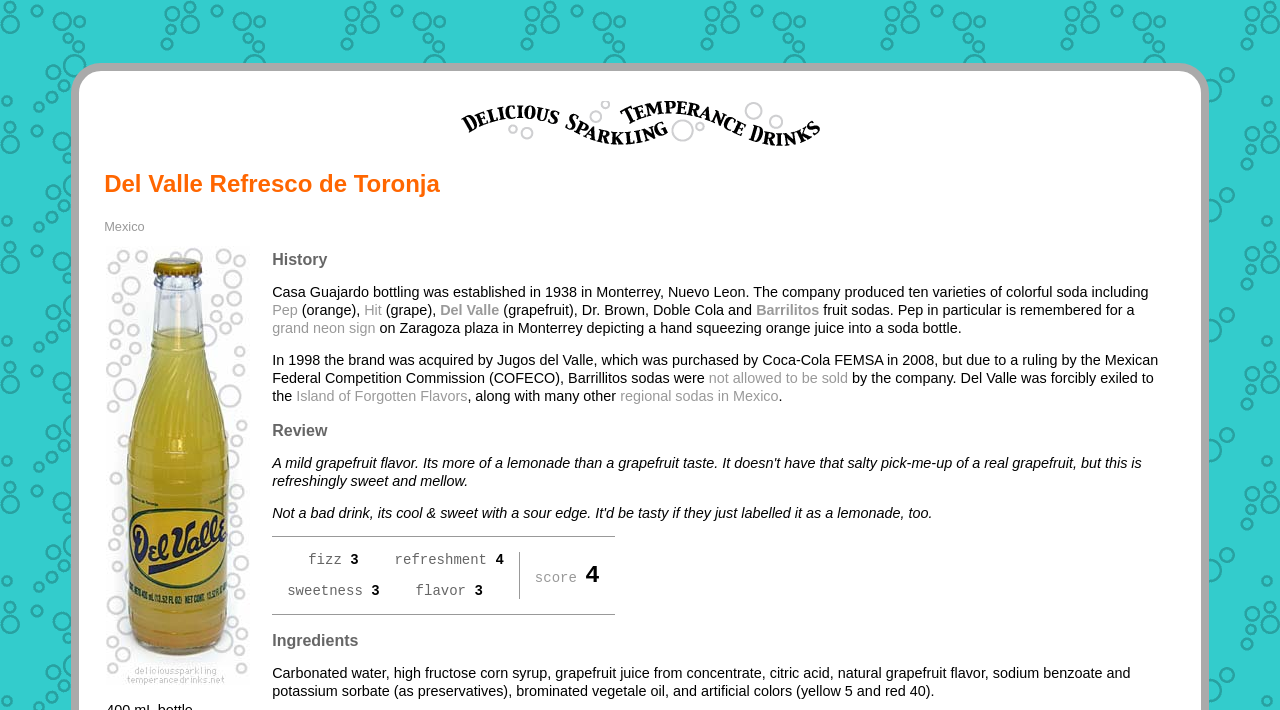Present a detailed account of what is displayed on the webpage.

The webpage is about Delicious Sparkling Temperance Drinks, specifically Del Valle Refresco de Toronja. At the top, there is a link with the title "Delicious Sparkling Temperance Drinks" accompanied by an image with the same name. Below this, there is a link to "Mexico" which is followed by an image of Del Valle Toronjo.

To the right of the "Mexico" link, there are several links and text blocks. The links include "Pep", "Hit", "Del Valle", and "Barrilitos", which are likely related to different flavors or brands of sparkling drinks. The text blocks describe the history of Pep, a grapefruit-flavored soda, and its iconic neon sign in Monterrey. They also mention the acquisition of the brand by Jugos del Valle and later by Coca-Cola FEMSA.

Further down, there is a section with a review of the drink, featuring a table with ratings for fizz, refreshment, and flavor. Below this, there is a section titled "Ingredients" which lists the components of the drink, including carbonated water, high fructose corn syrup, grapefruit juice, and artificial colors.

Throughout the page, there are several images, including the Del Valle Toronjo image and the iconic neon sign image. The layout is organized, with clear headings and concise text blocks, making it easy to navigate and read.